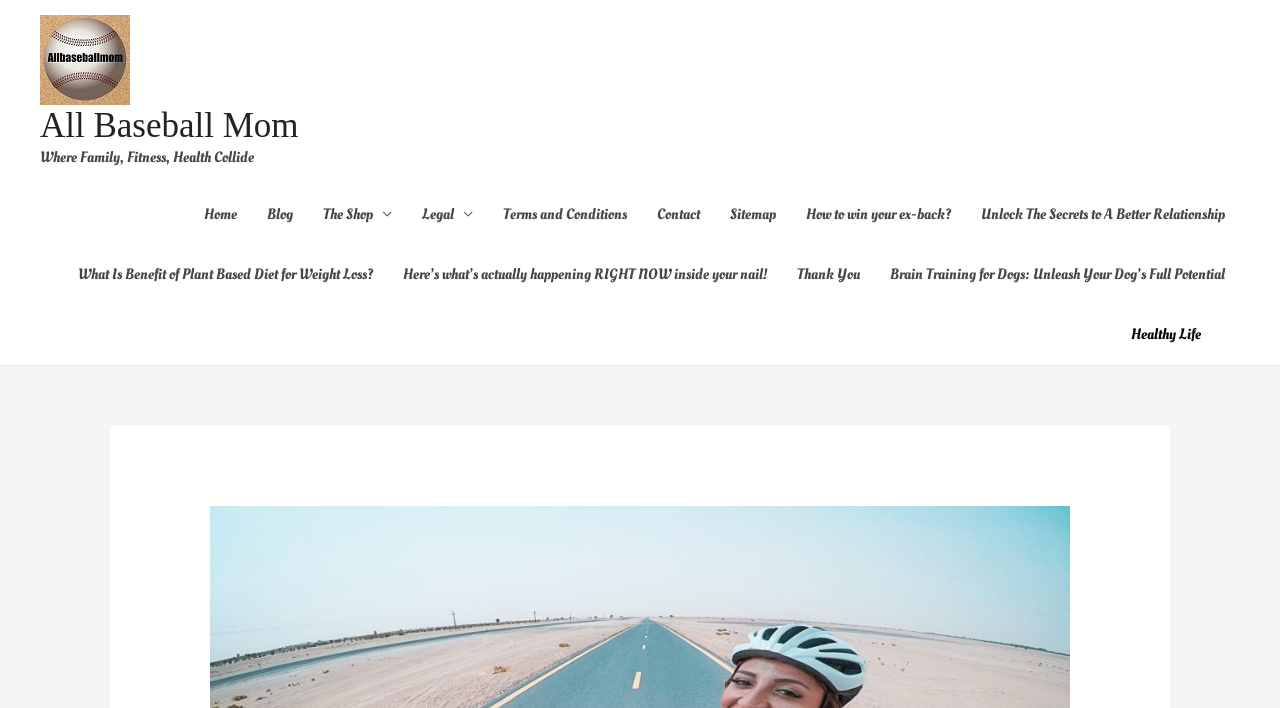Please determine the bounding box coordinates of the element to click on in order to accomplish the following task: "read about the benefits of plant-based diet for weight loss". Ensure the coordinates are four float numbers ranging from 0 to 1, i.e., [left, top, right, bottom].

[0.049, 0.345, 0.303, 0.43]